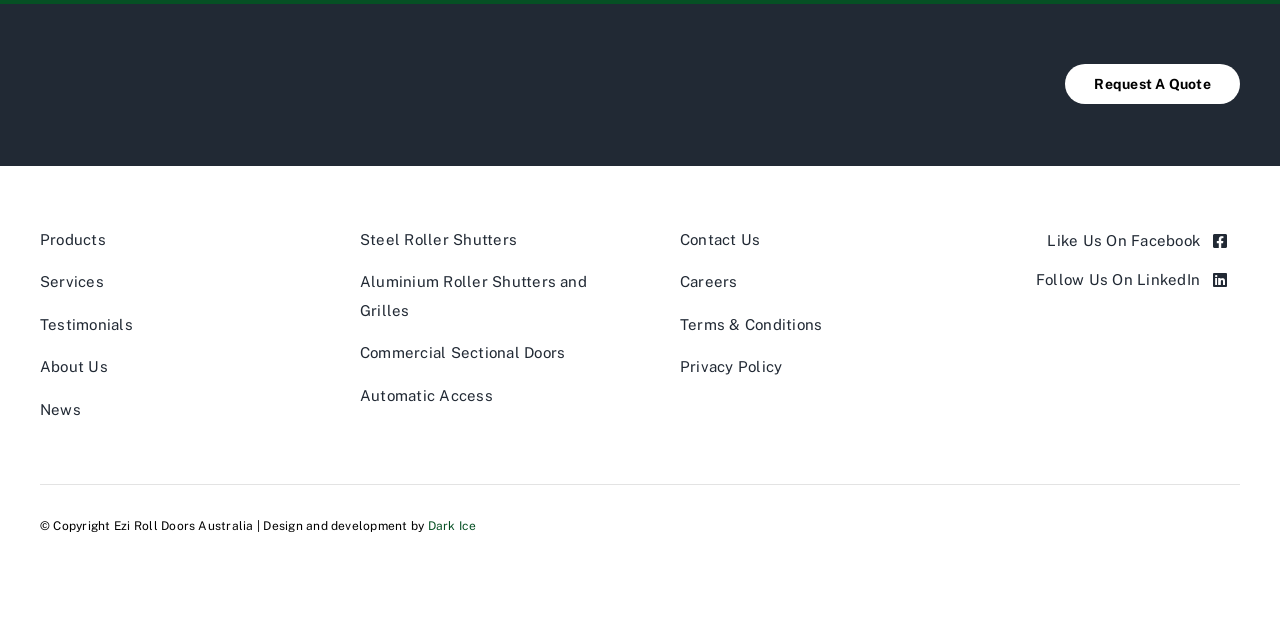Using the information in the image, could you please answer the following question in detail:
What is the copyright symbol followed by?

I found the static text element '© Copyright' in the footer section of the webpage, which indicates that the copyright symbol is followed by the word 'Copyright'.